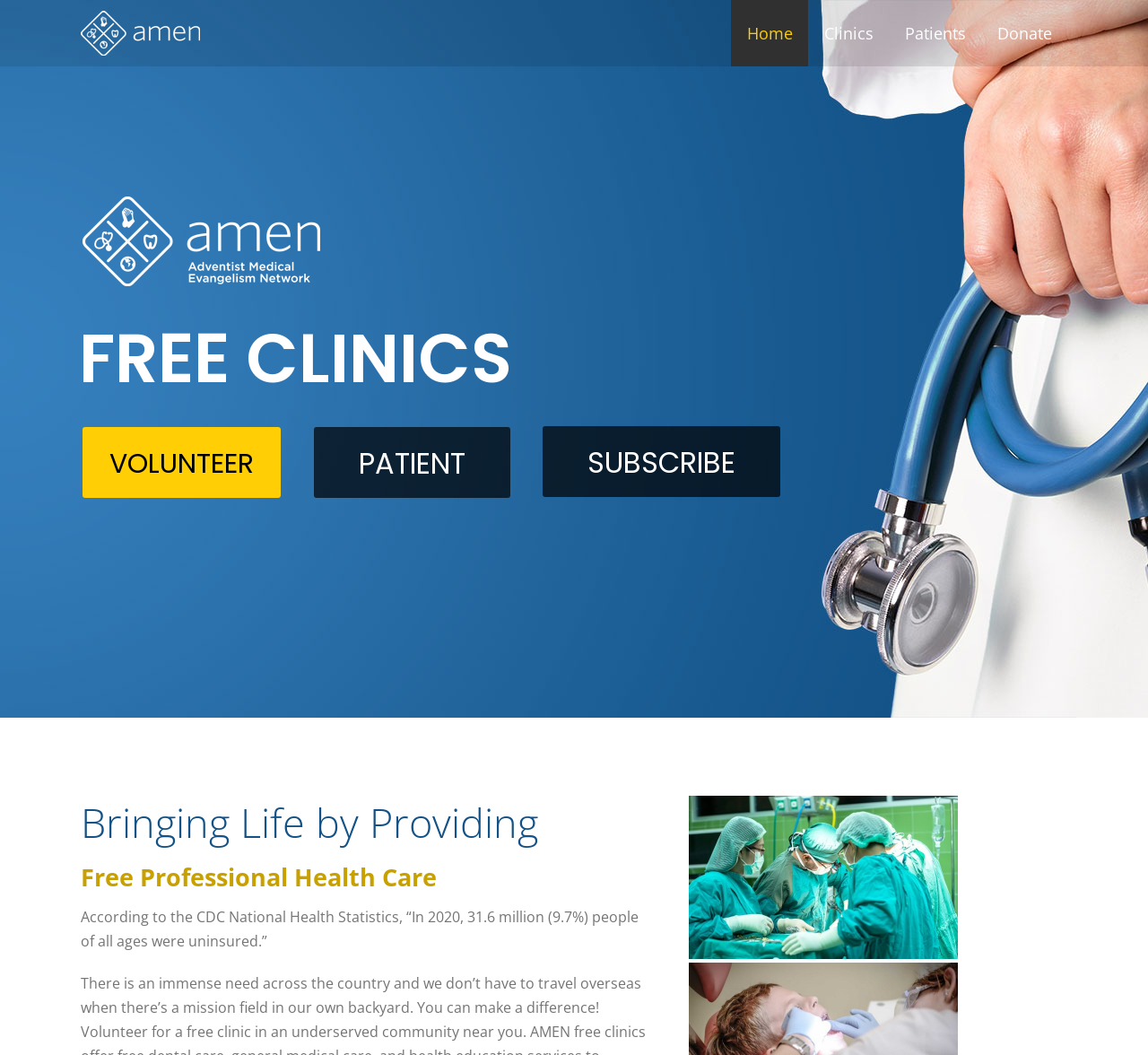What is the name of the clinic?
Observe the image and answer the question with a one-word or short phrase response.

AMEN Free Clinic